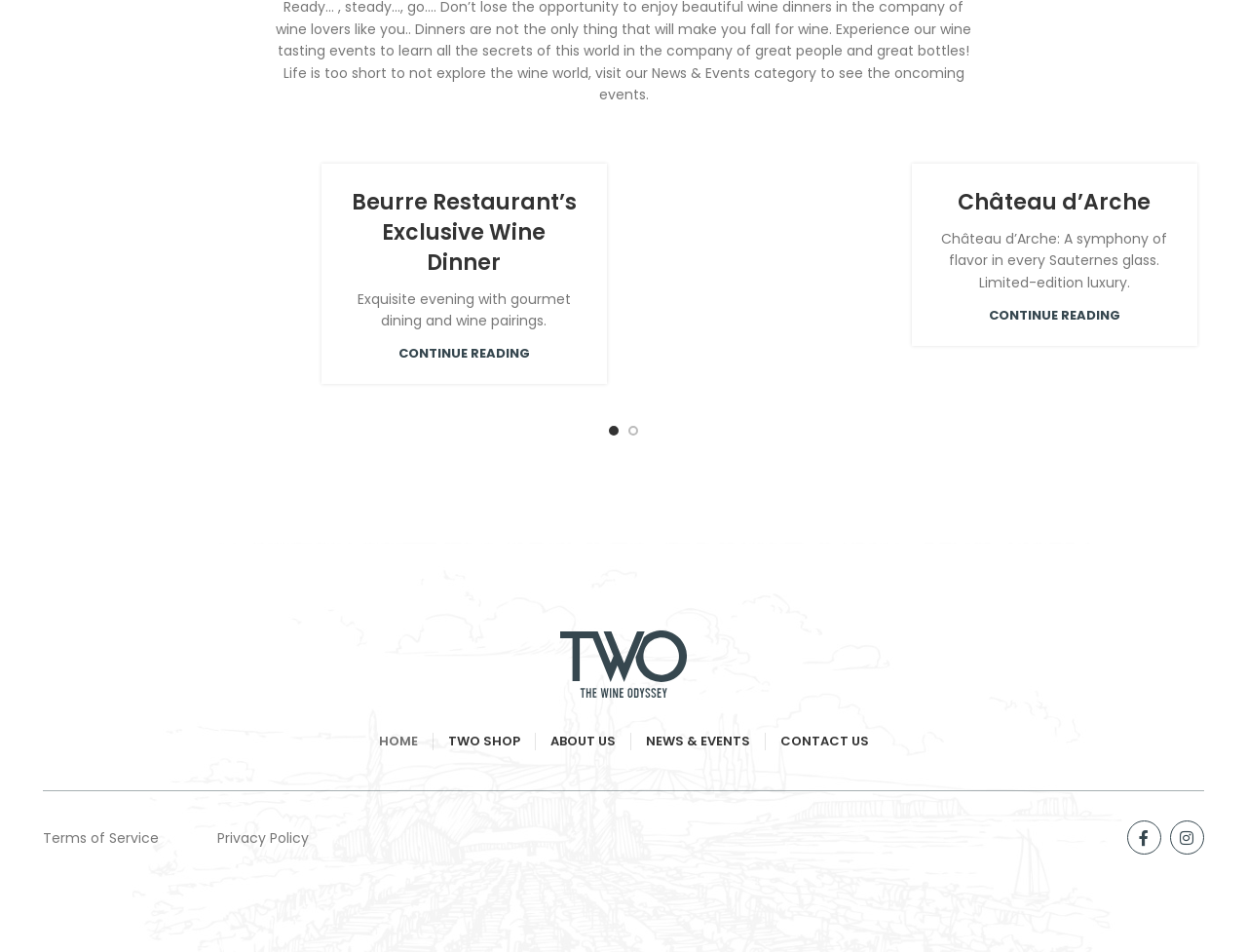Please study the image and answer the question comprehensively:
What is the name of the restaurant in the first article?

I found the answer by looking at the first article element, which has a heading element with the text 'Beurre Restaurant’s Exclusive Wine Dinner'. This suggests that the article is about an event or promotion at Beurre Restaurant.